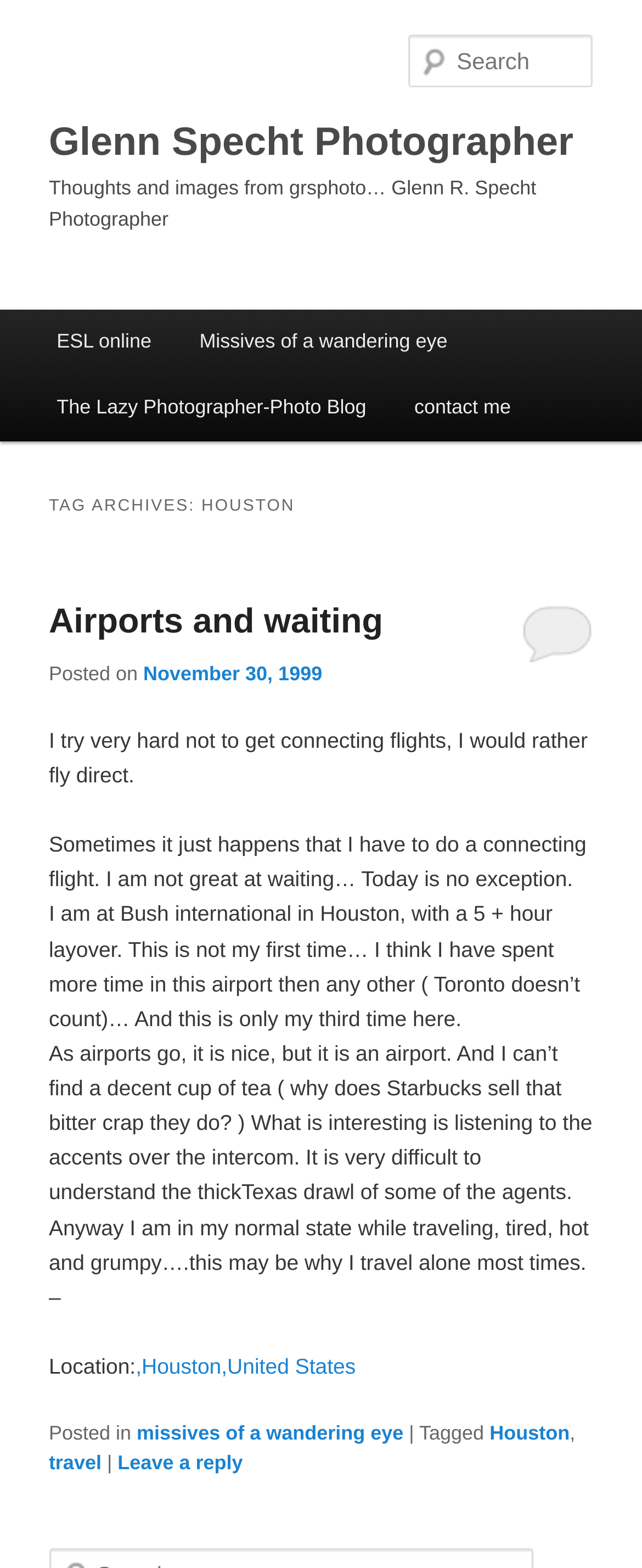Please give a succinct answer to the question in one word or phrase:
What is the author's opinion of Starbucks tea?

Negative